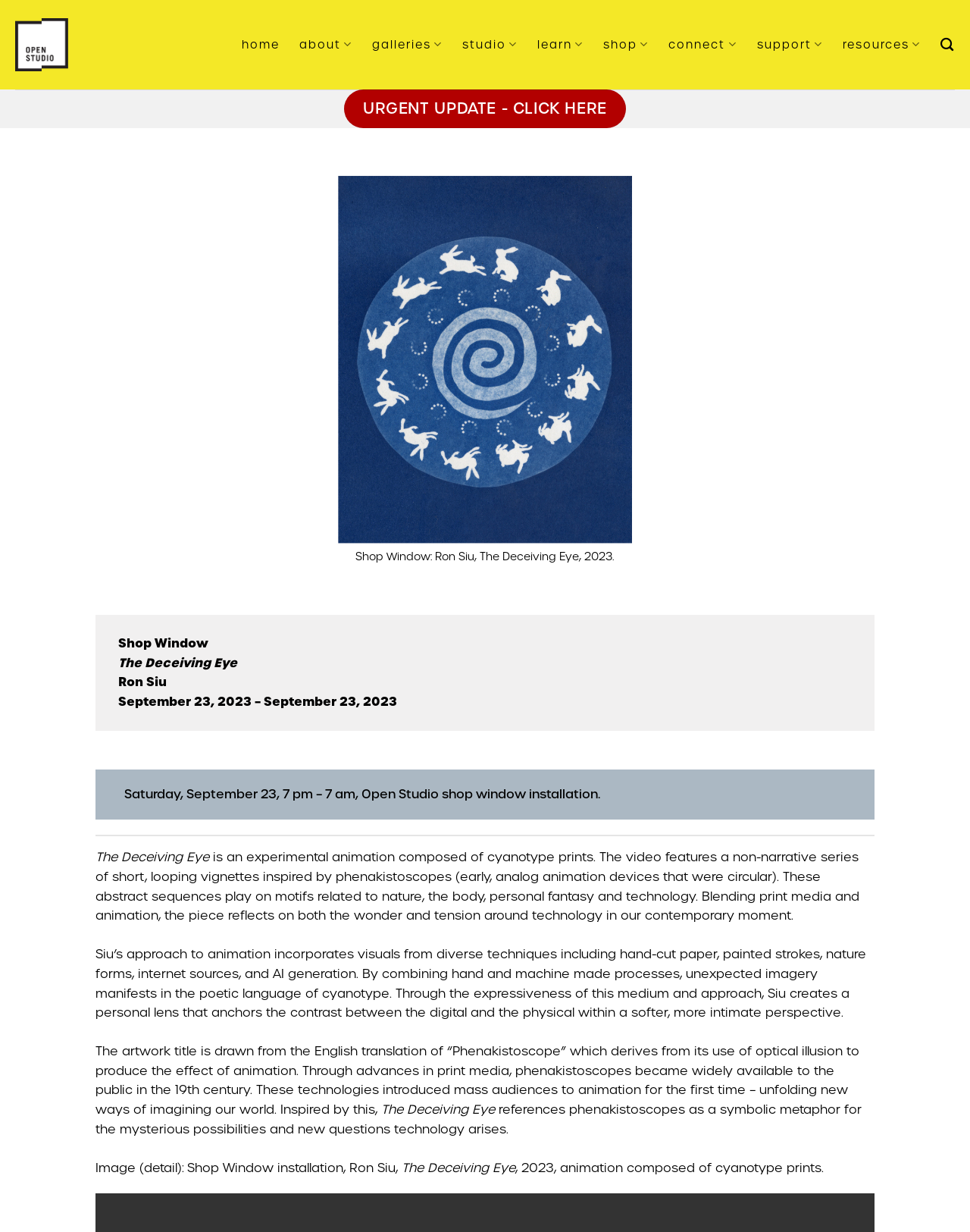Identify the coordinates of the bounding box for the element that must be clicked to accomplish the instruction: "Click on Search link".

[0.97, 0.024, 0.984, 0.049]